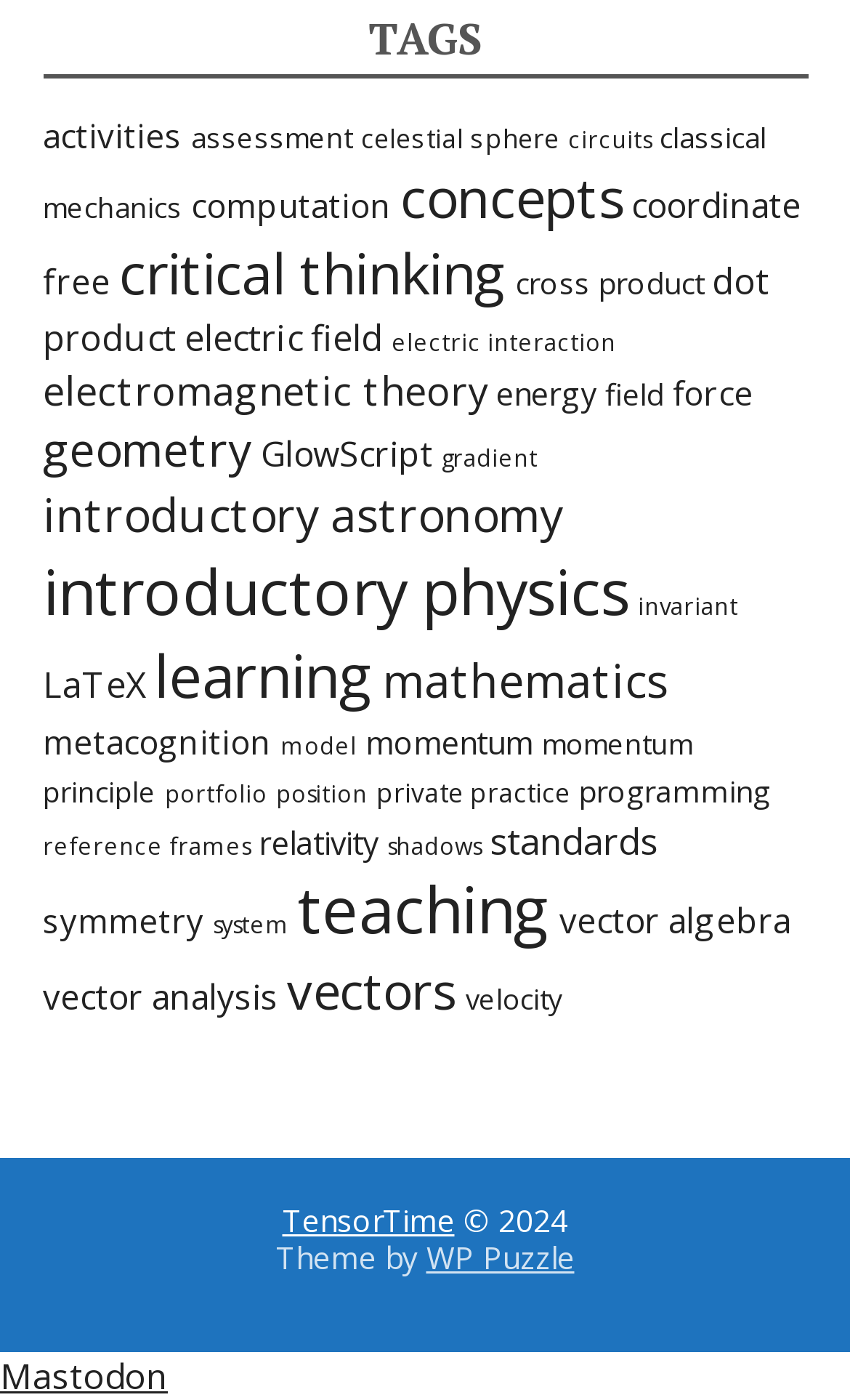What is the topic with the most items?
Using the image provided, answer with just one word or phrase.

introductory physics